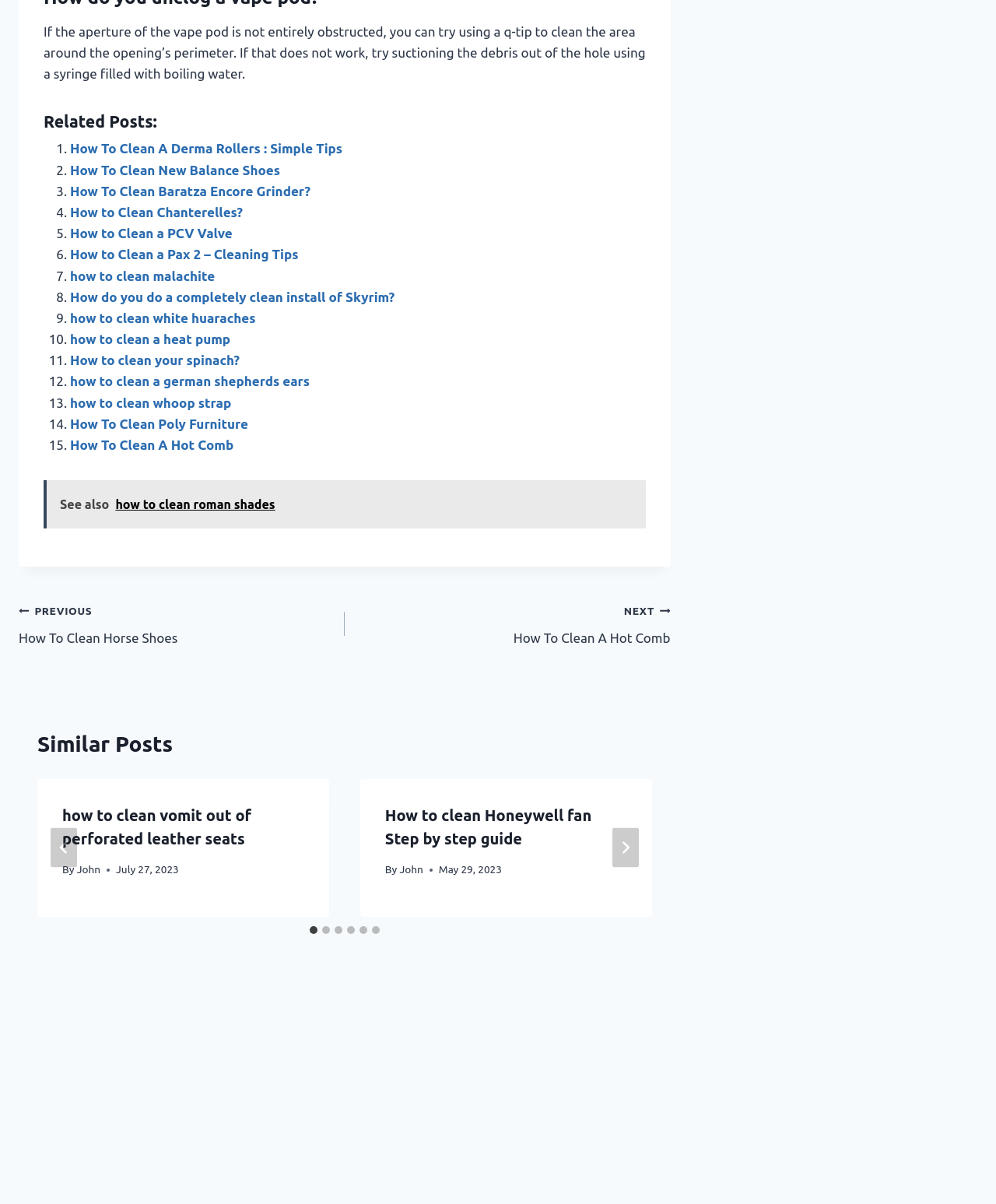Utilize the details in the image to give a detailed response to the question: What is the date of the second similar post?

The second similar post has a time element with the text 'May 29, 2023', which indicates the date of the post.